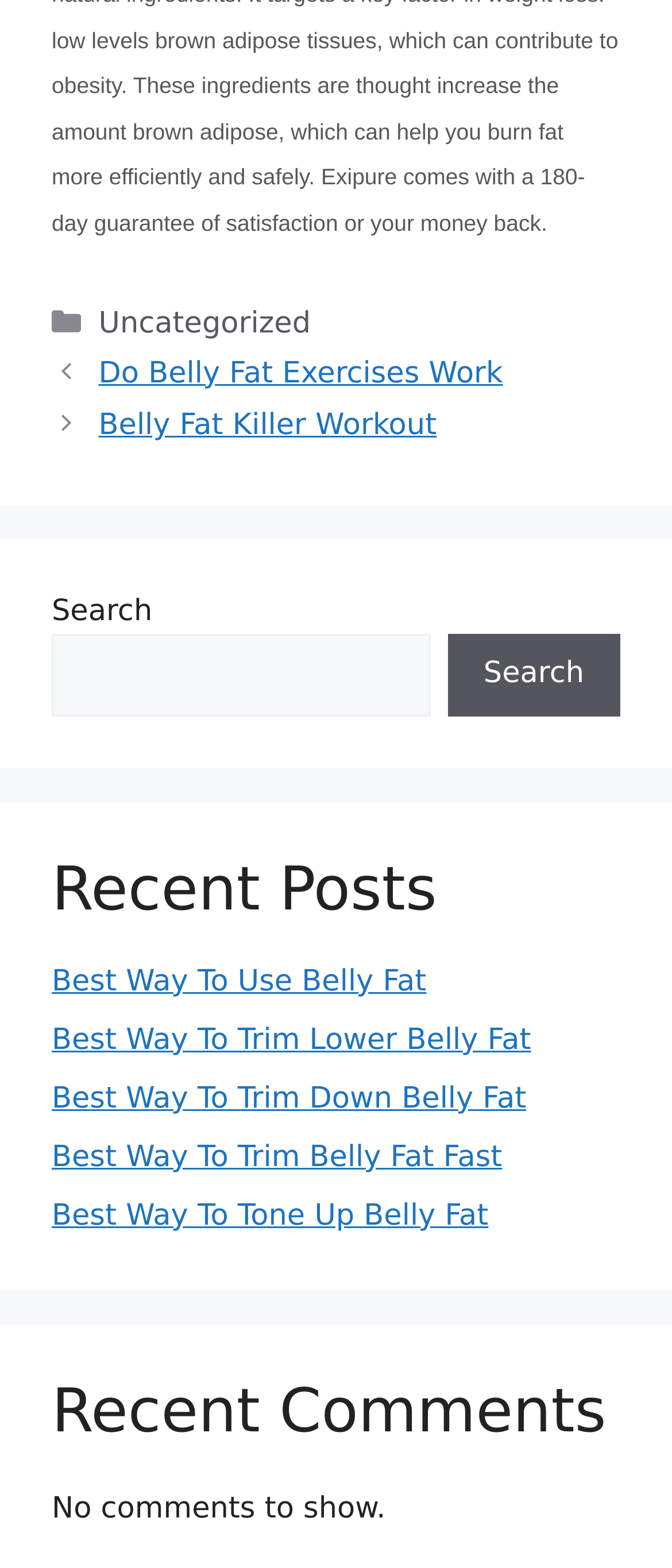Please determine the bounding box coordinates of the area that needs to be clicked to complete this task: 'view 'Best Way To Use Belly Fat''. The coordinates must be four float numbers between 0 and 1, formatted as [left, top, right, bottom].

[0.077, 0.615, 0.634, 0.637]